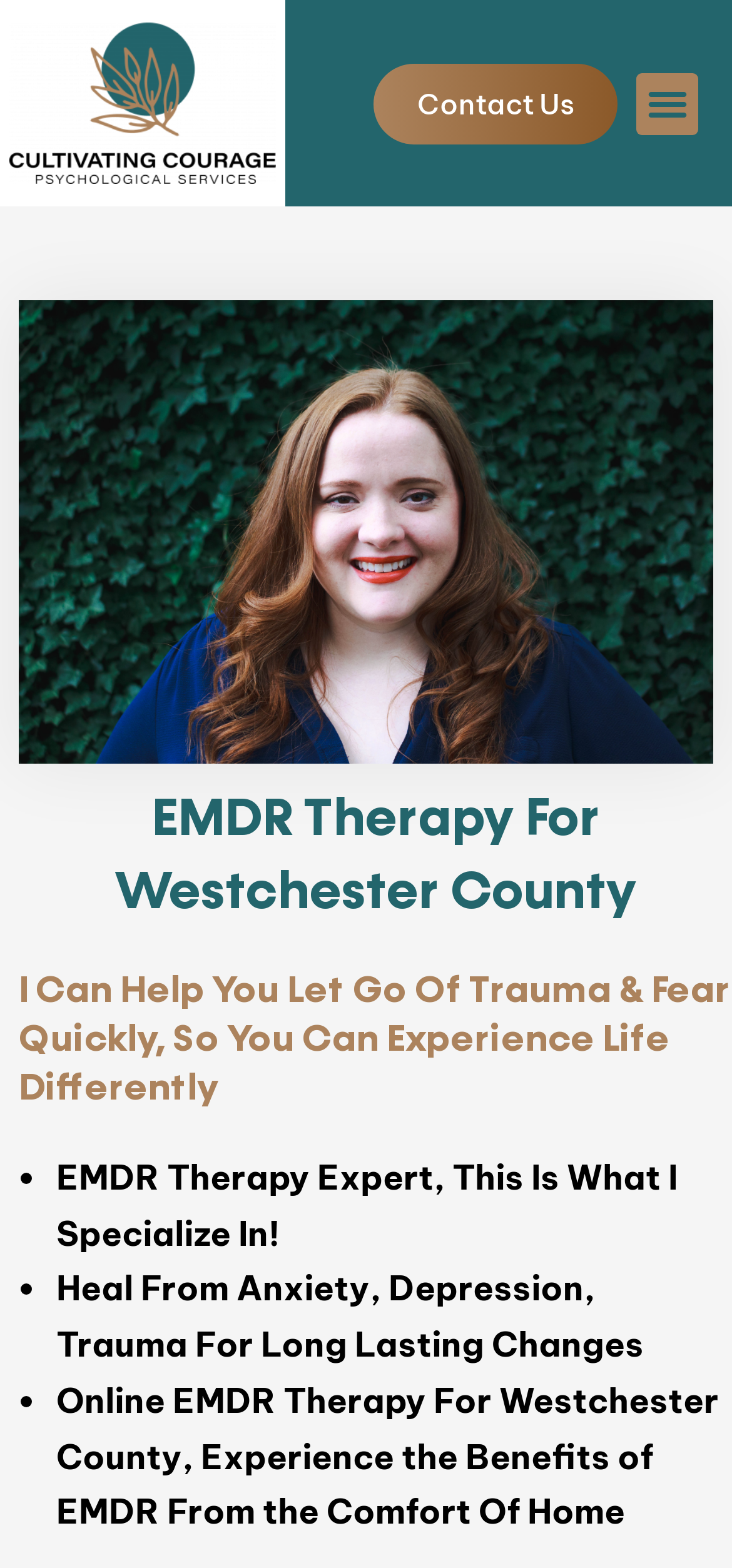Carefully examine the image and provide an in-depth answer to the question: What is the location of the therapist's practice?

The location of the therapist's practice is Scarsdale, NY, as indicated by the mention of 'Online therapy in Scarsdale, NY' in the meta description and the focus on Westchester County in the webpage content.